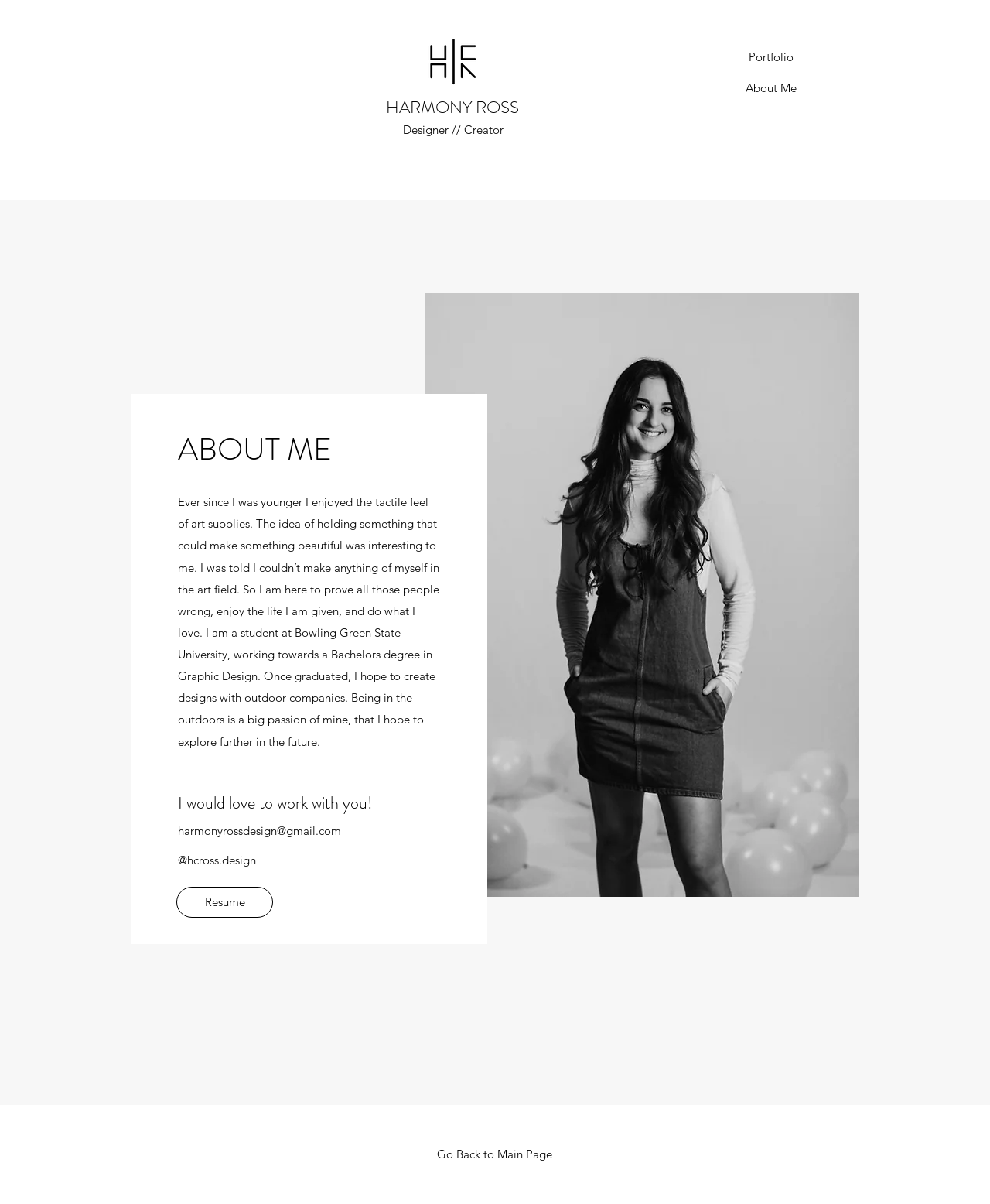Identify the bounding box coordinates of the HTML element based on this description: "Resume".

[0.178, 0.736, 0.276, 0.762]